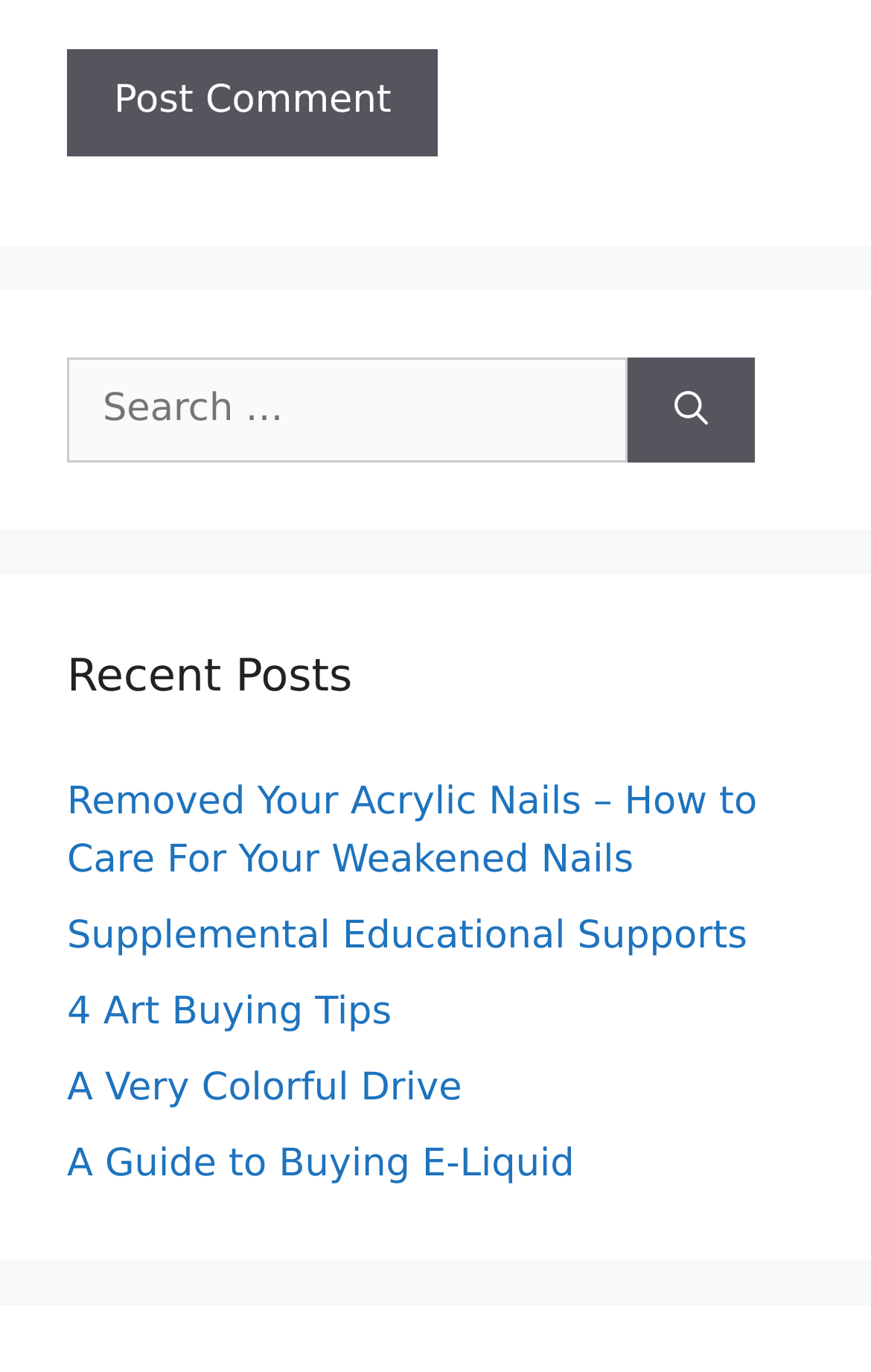Respond to the following question with a brief word or phrase:
How many links are listed under 'Recent Posts'?

5